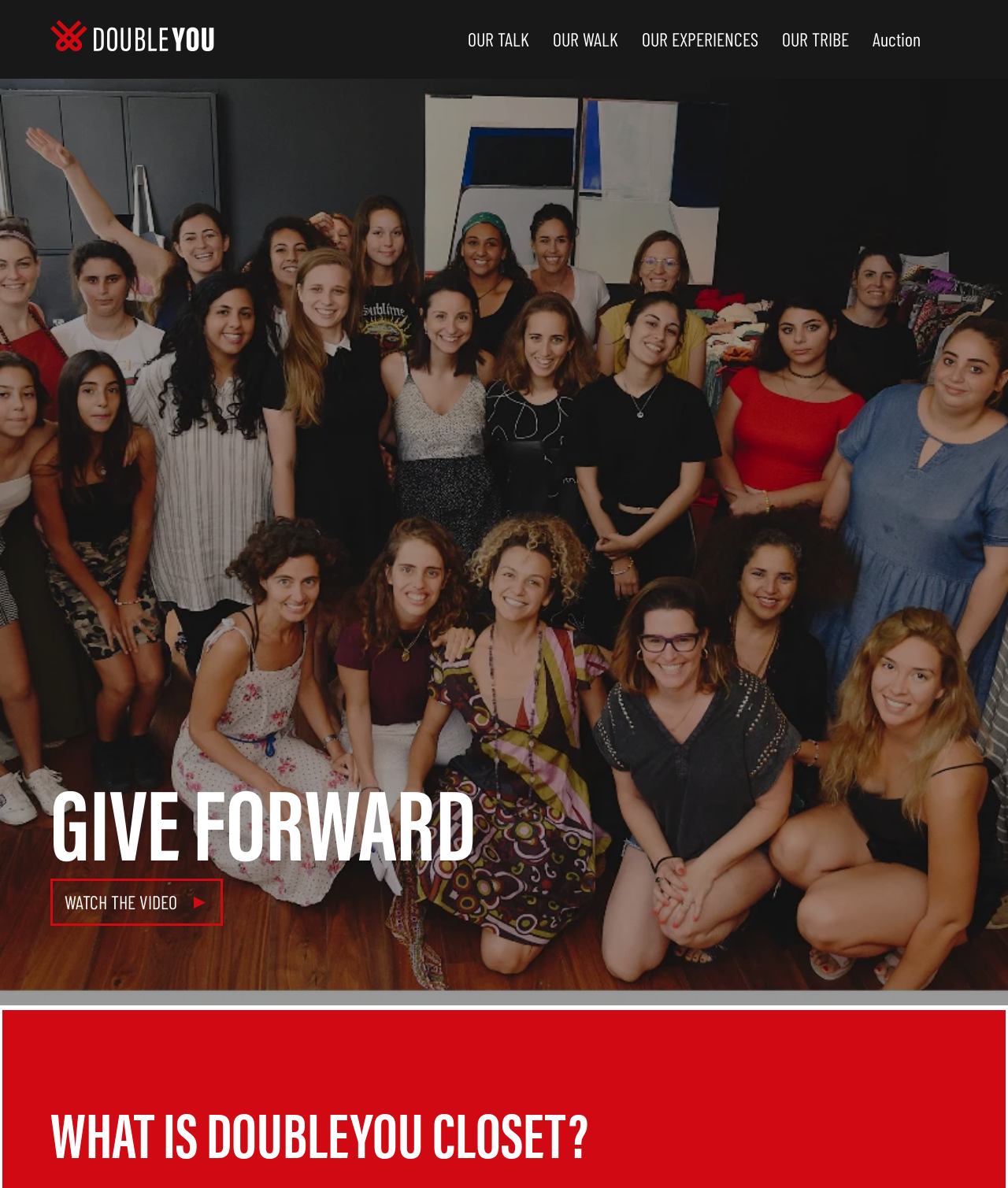What is the last link in the navigation menu? Refer to the image and provide a one-word or short phrase answer.

Auction